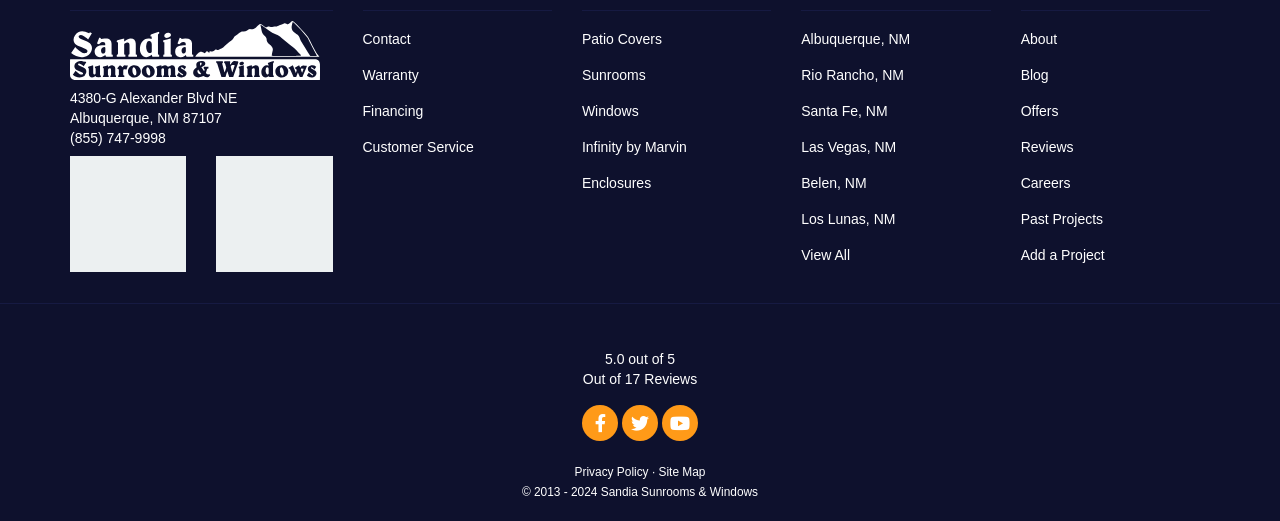Find the bounding box coordinates for the HTML element described as: "Like us on Facebook". The coordinates should consist of four float values between 0 and 1, i.e., [left, top, right, bottom].

[0.455, 0.778, 0.483, 0.847]